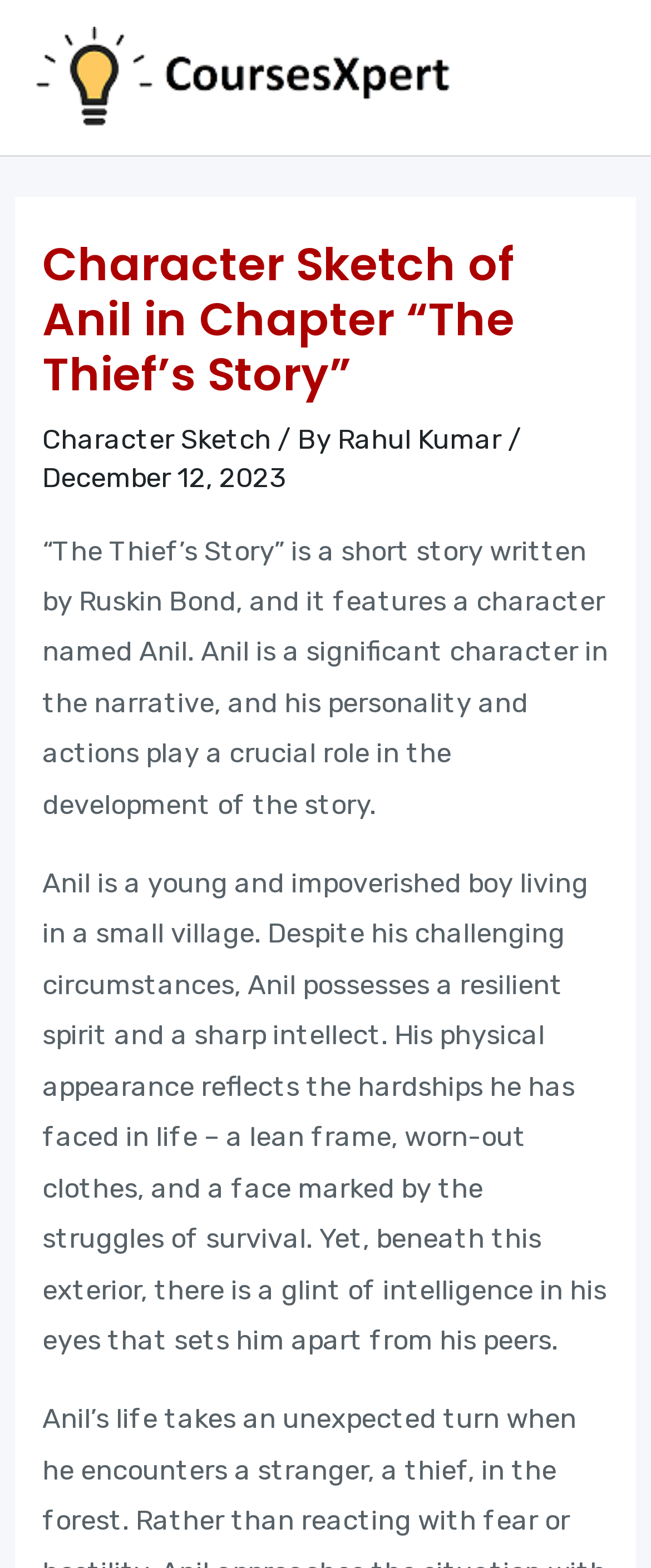Using the webpage screenshot, locate the HTML element that fits the following description and provide its bounding box: "alt="CoursesXpert_Logo"".

[0.051, 0.038, 0.708, 0.058]